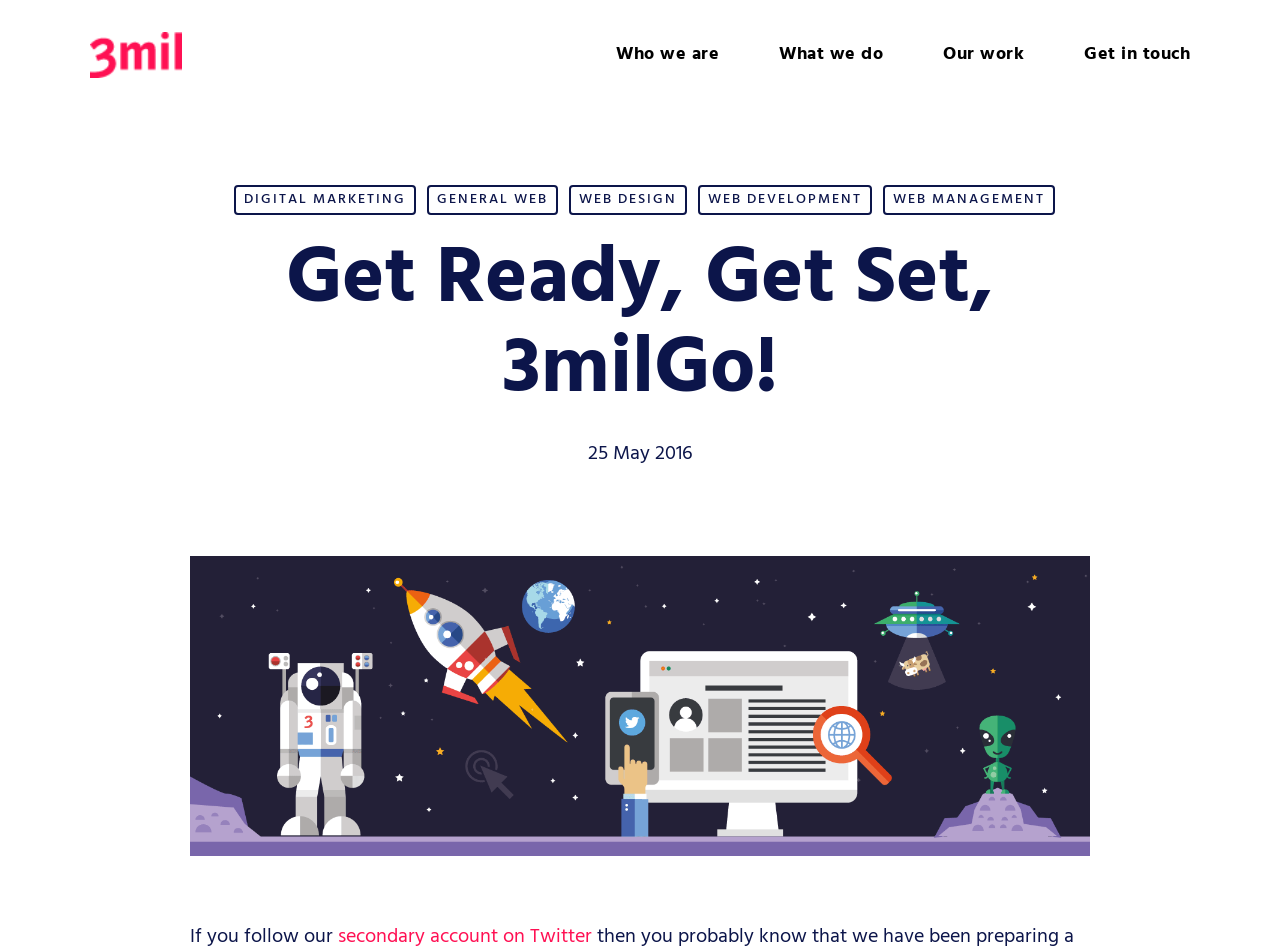Could you highlight the region that needs to be clicked to execute the instruction: "Learn about digital marketing"?

[0.183, 0.195, 0.325, 0.227]